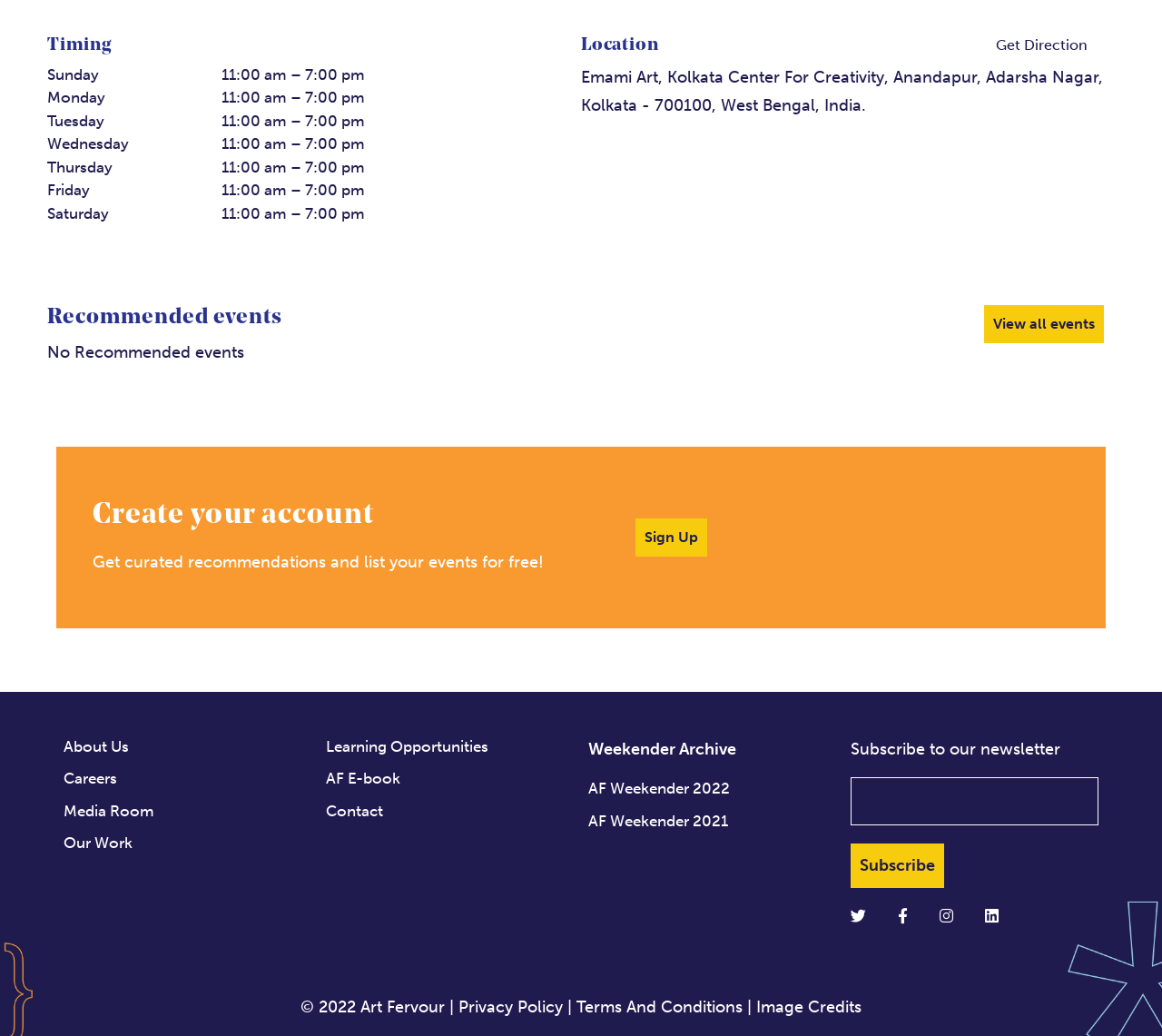What is the link at the bottom of the page that starts with 'A'?
Look at the image and respond with a one-word or short-phrase answer.

About Us